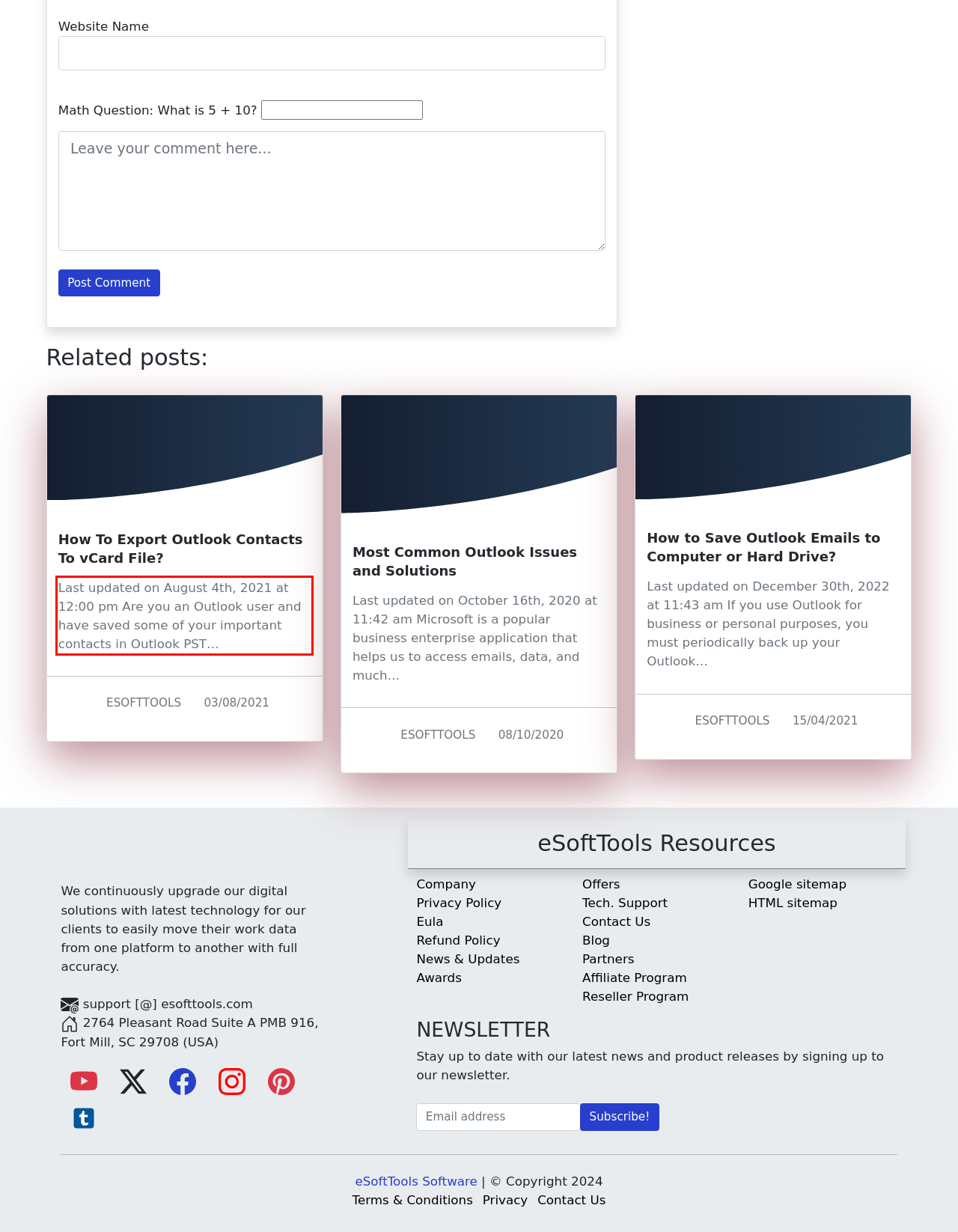Given the screenshot of a webpage, identify the red rectangle bounding box and recognize the text content inside it, generating the extracted text.

Last updated on August 4th, 2021 at 12:00 pm Are you an Outlook user and have saved some of your important contacts in Outlook PST…